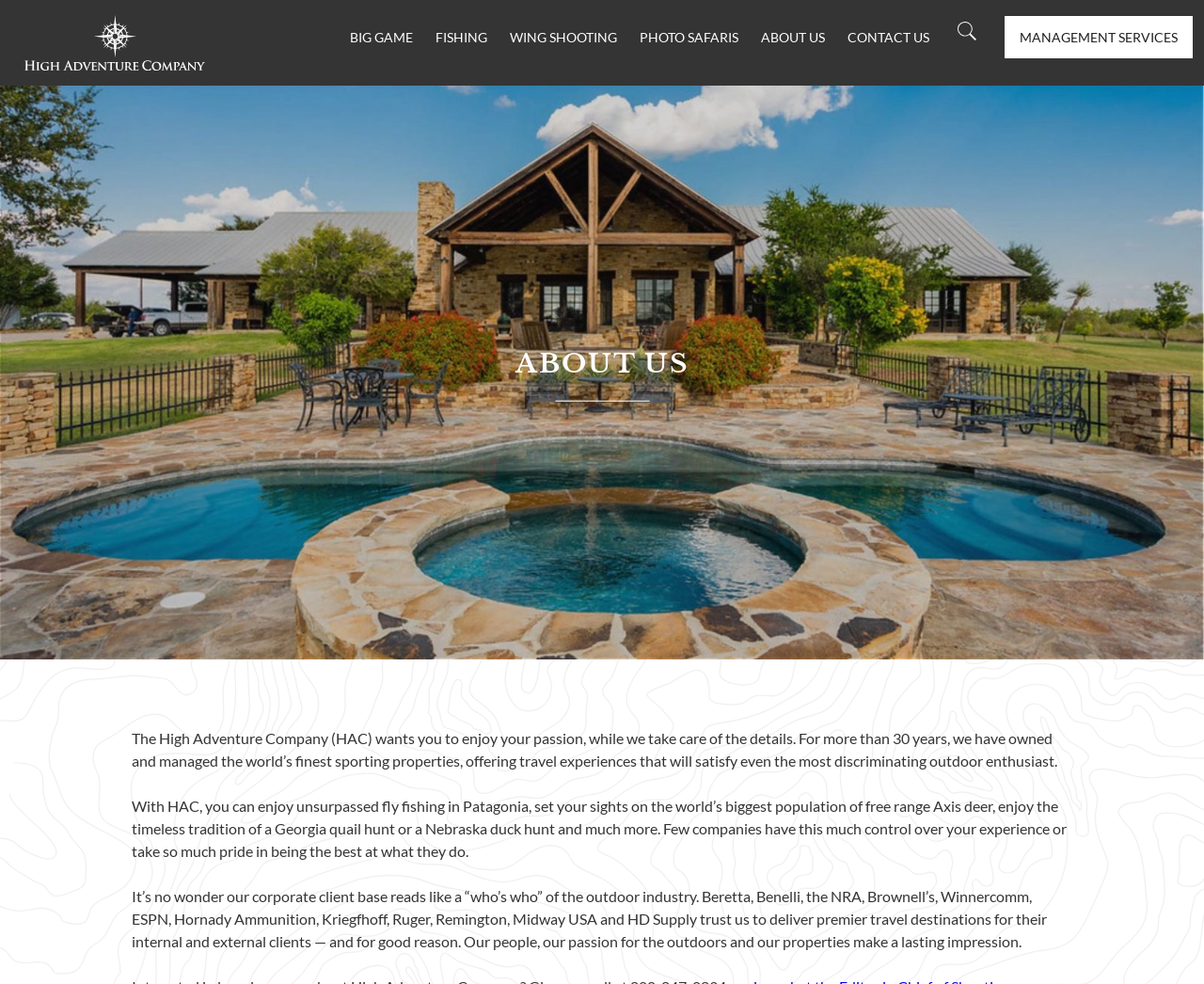Determine the coordinates of the bounding box that should be clicked to complete the instruction: "Search the site". The coordinates should be represented by four float numbers between 0 and 1: [left, top, right, bottom].

[0.795, 0.022, 0.811, 0.041]